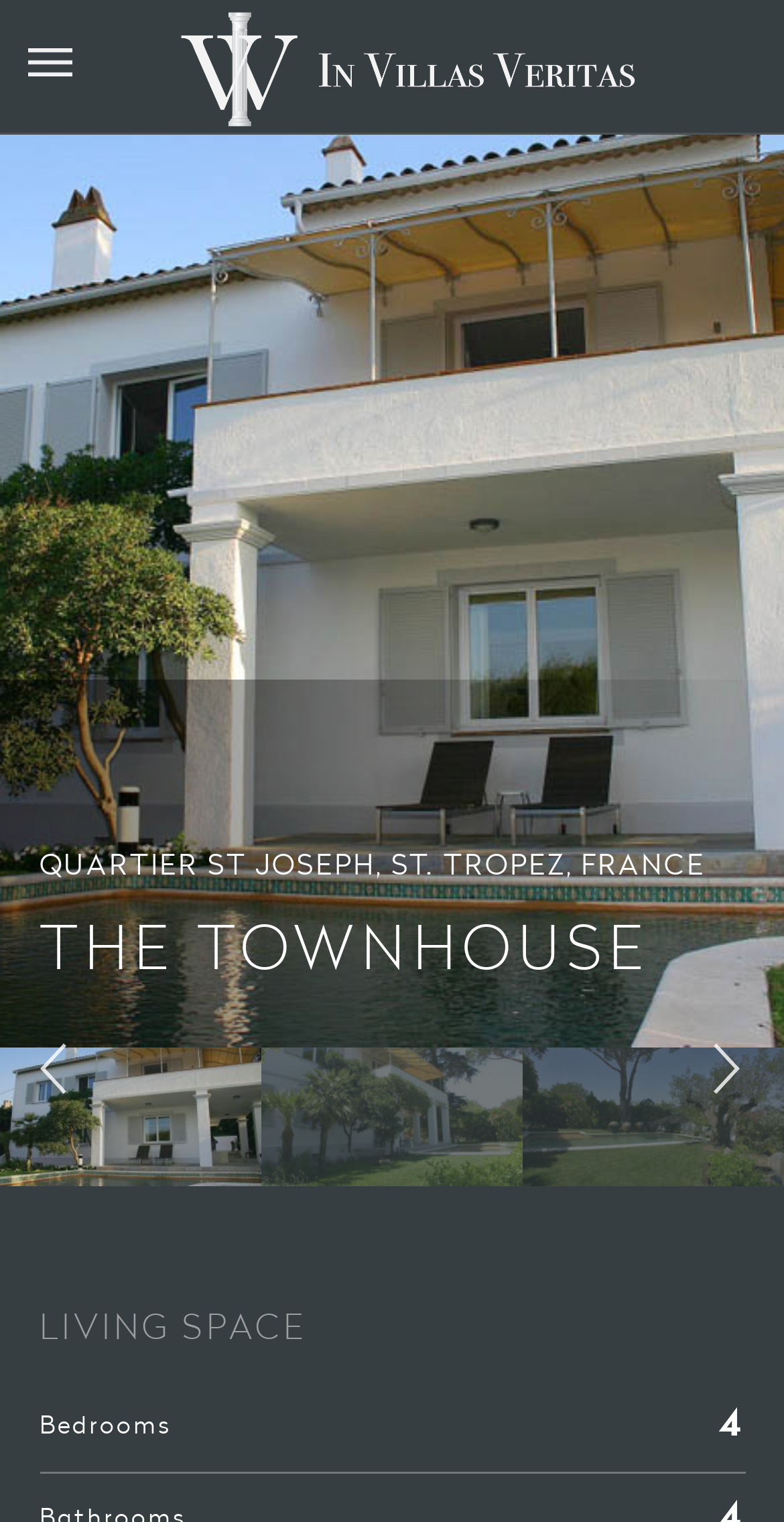How many bedrooms are there in The Townhouse?
Answer the question with a detailed and thorough explanation.

I found the number of bedrooms by looking at the StaticText element '4' which is located near the StaticText element 'Bedrooms'.